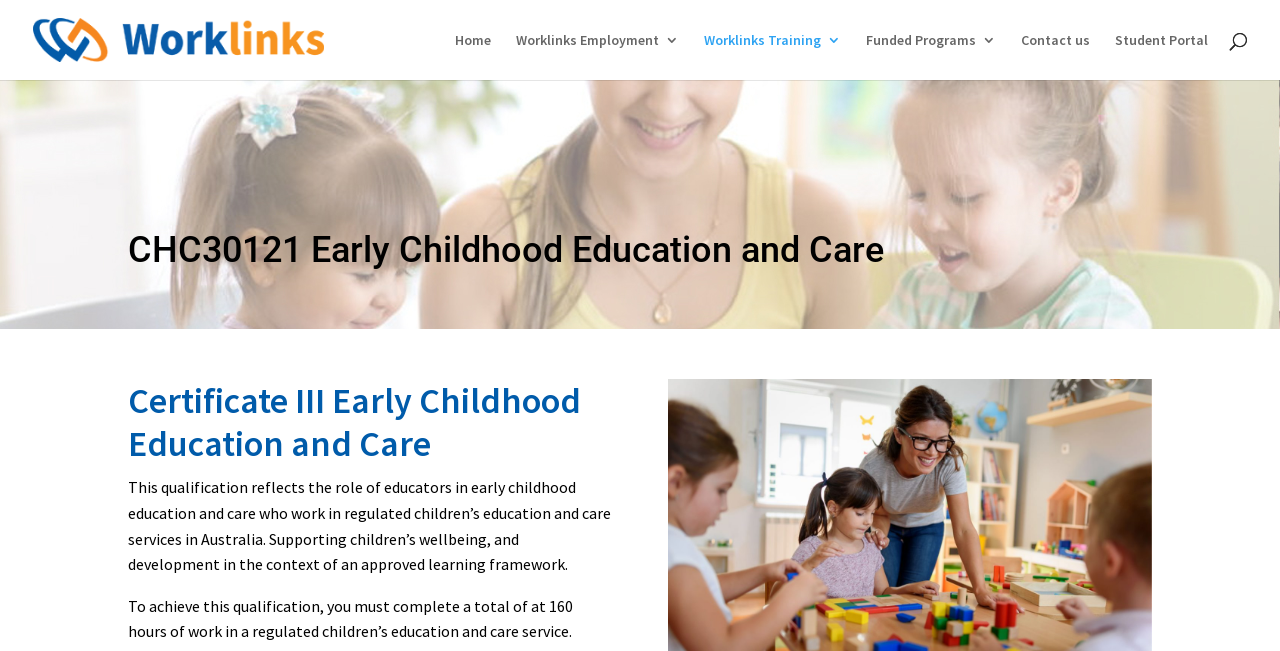Explain in detail what you observe on this webpage.

The webpage is about the Certificate III Early Childhood Education and Care program offered by Worklinks. At the top left corner, there is a link to the Worklinks website, accompanied by a Worklinks logo image. 

To the right of the Worklinks link, there is a navigation menu consisting of four links: "Home", "Worklinks Training 3", "Funded Programs", and "Contact us", followed by a "Student Portal" link. These links are aligned horizontally and are positioned near the top of the page.

Below the navigation menu, there are two headings. The first heading, "CHC30121 Early Childhood Education and Care", is centered on the page. The second heading, "Certificate III Early Childhood Education and Care", is positioned below the first heading, but slightly to the left.

Under the headings, there are two paragraphs of text. The first paragraph describes the role of educators in early childhood education and care, while the second paragraph outlines the requirements to achieve the qualification, including completing 160 hours of work in a regulated children's education and care service. These paragraphs are positioned below the headings, taking up most of the page's content area.